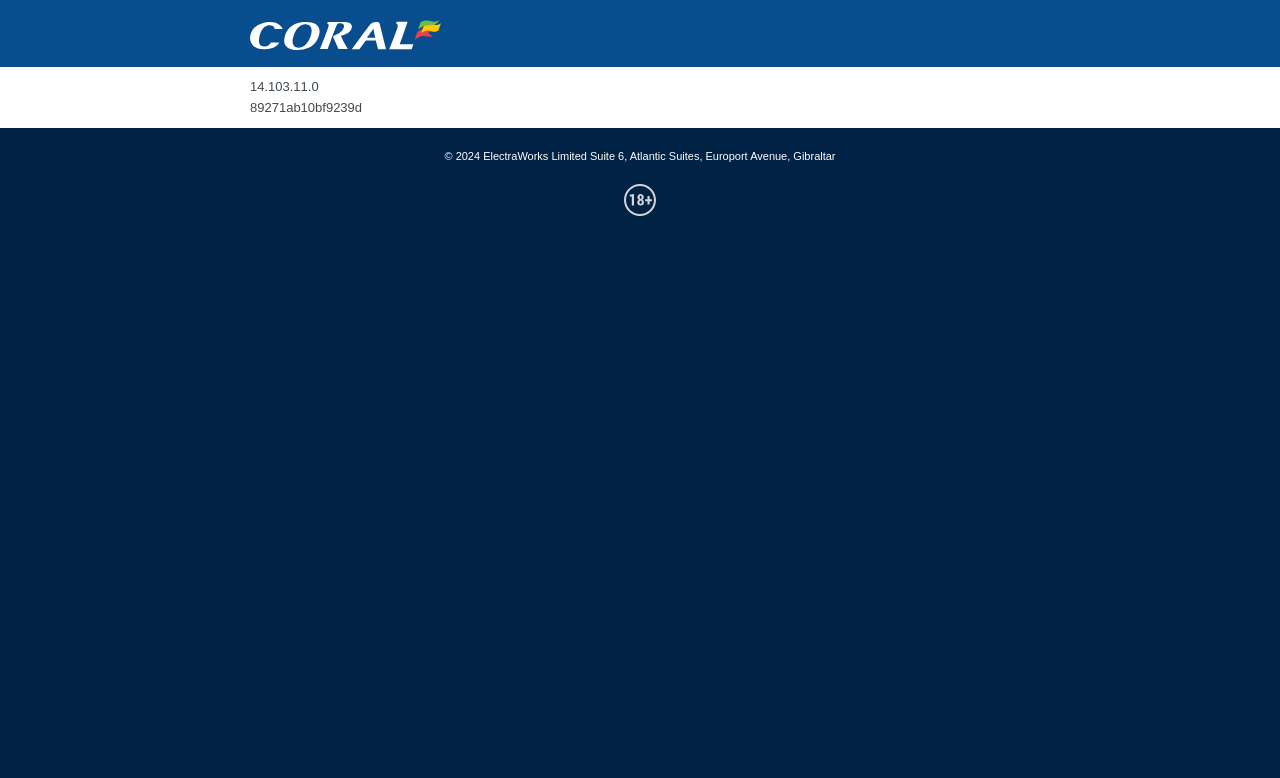Please provide a detailed answer to the question below based on the screenshot: 
What is the purpose of the text '14.103.11.0'?

The text '14.103.11.0' is likely to be an IP address, which is a unique identifier for a computer or device on a network.